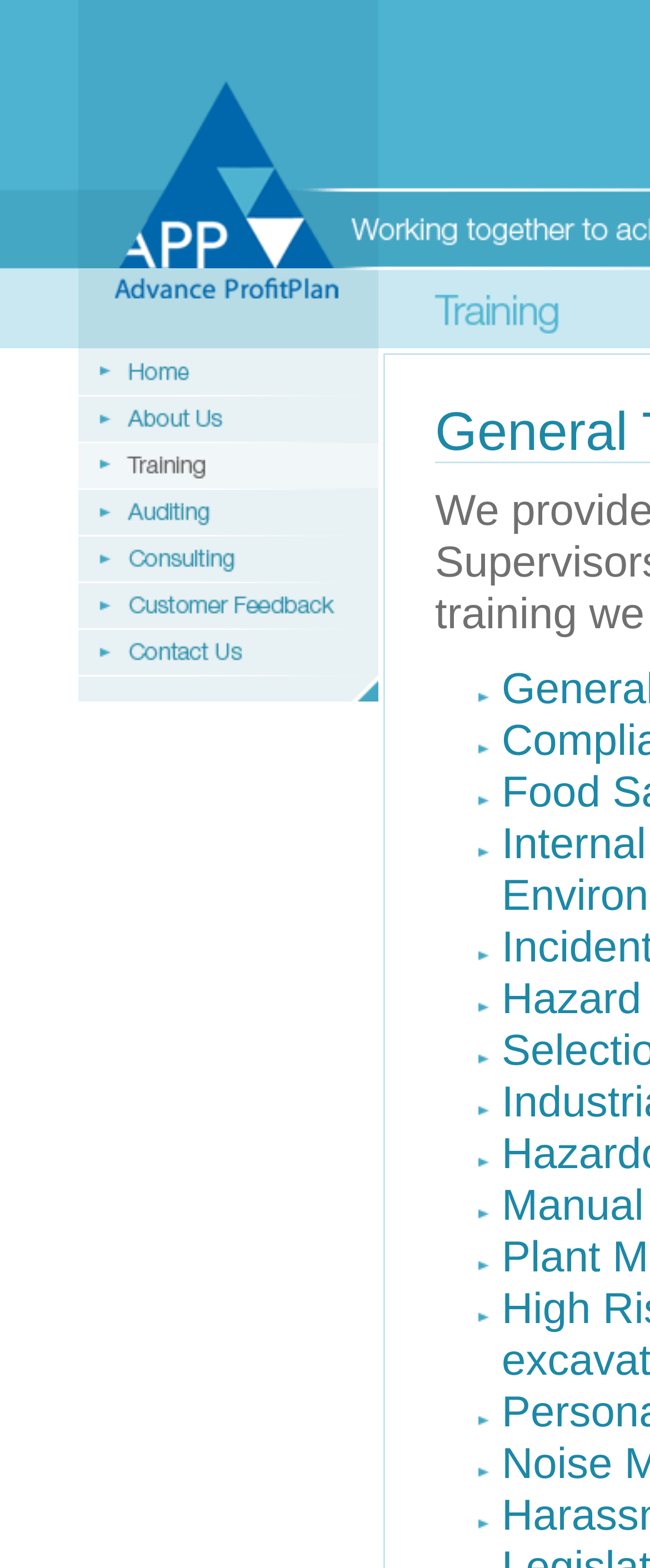Please find the bounding box for the UI component described as follows: "alt="home" name="Image19"".

[0.121, 0.239, 0.582, 0.257]